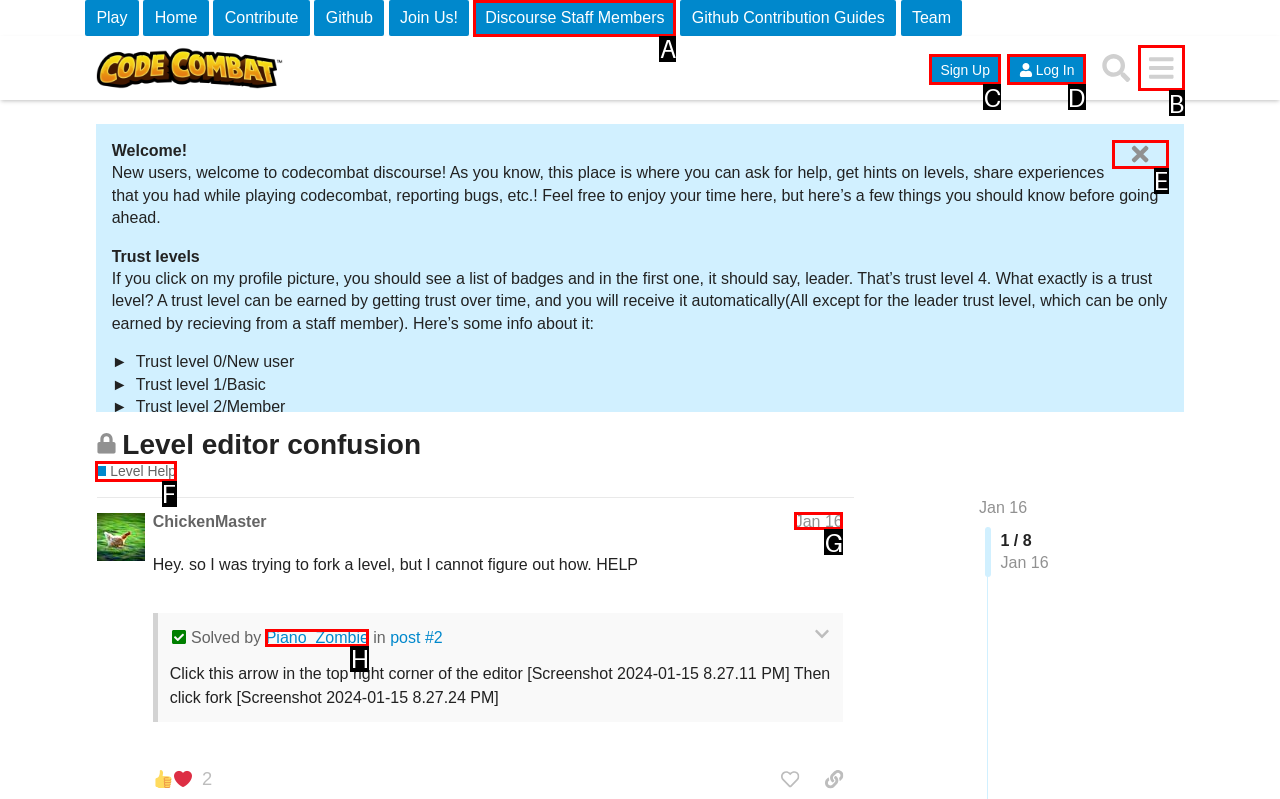Using the element description: Piano_Zombie, select the HTML element that matches best. Answer with the letter of your choice.

H